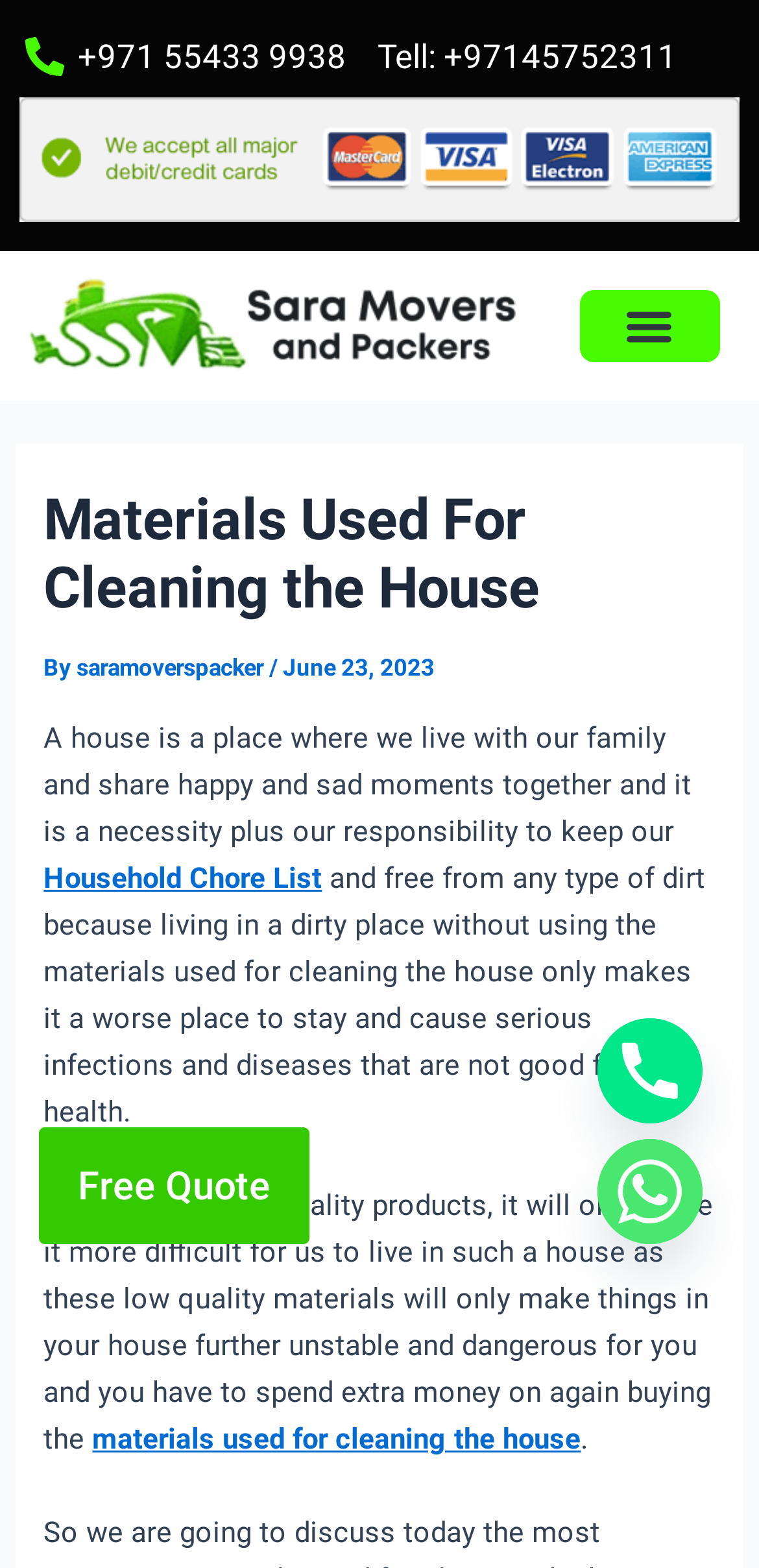Please determine the headline of the webpage and provide its content.

Materials Used For Cleaning the House